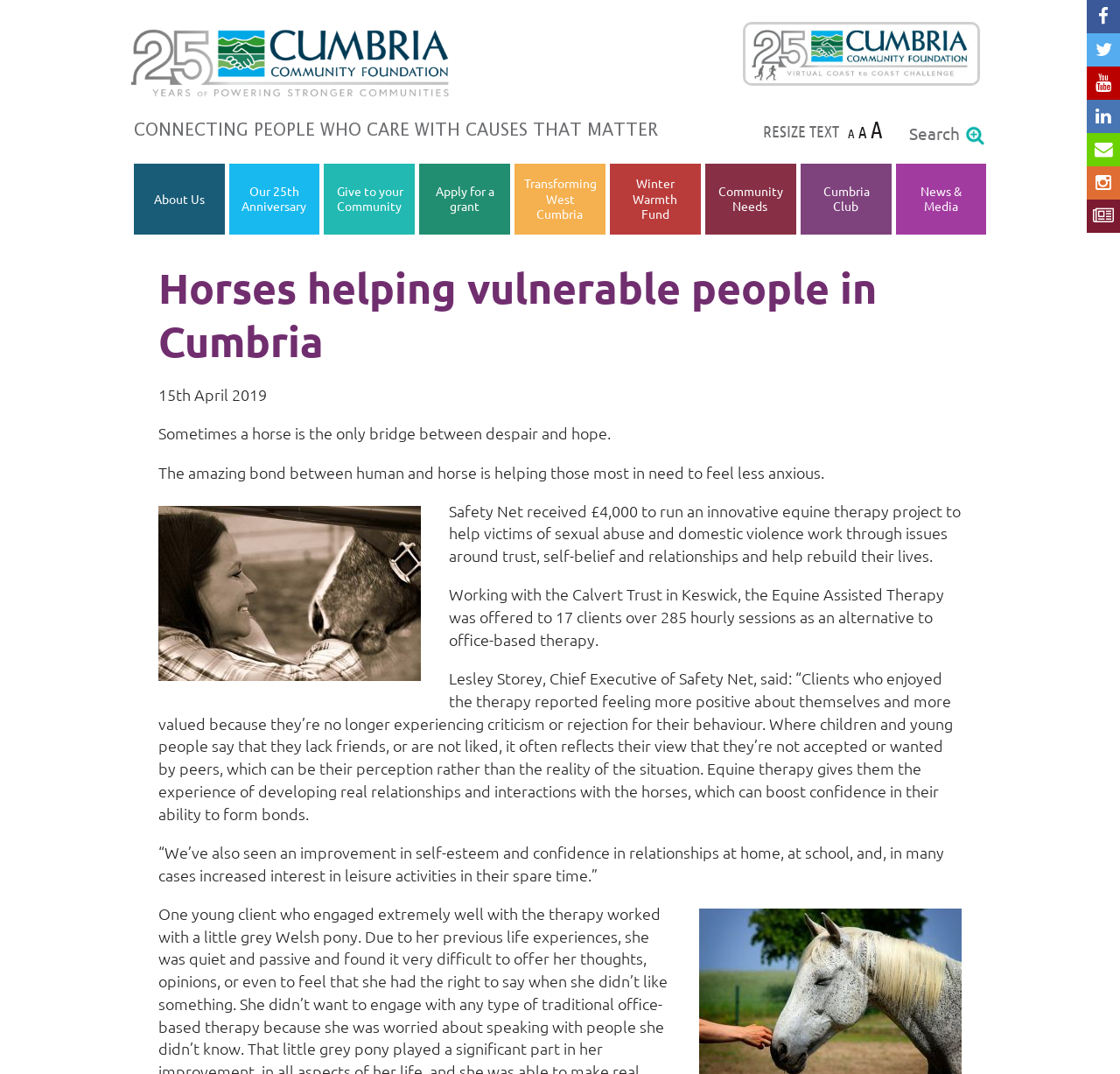Please locate the clickable area by providing the bounding box coordinates to follow this instruction: "Click on the 'About Us' link".

[0.136, 0.177, 0.183, 0.193]